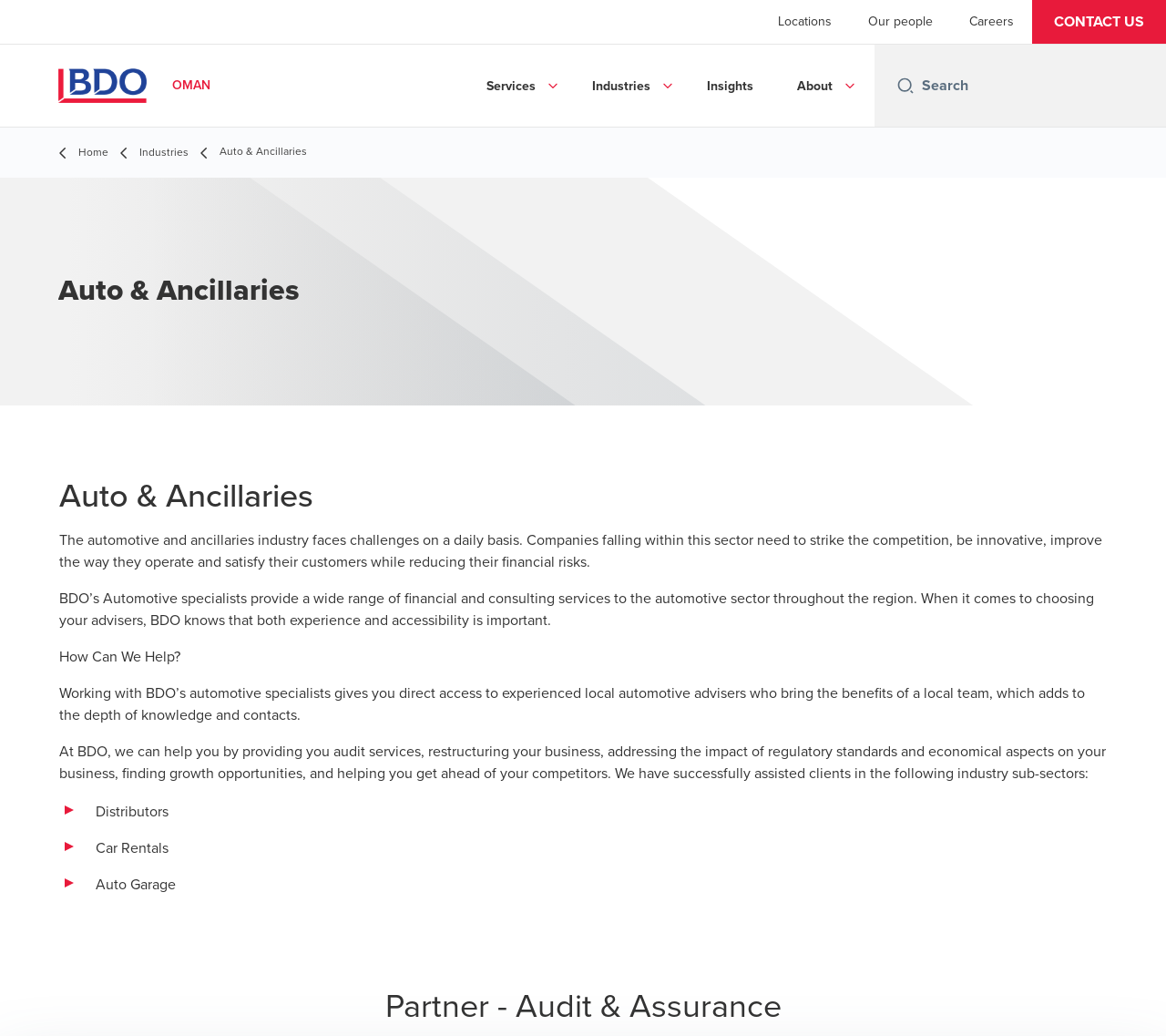Reply to the question with a single word or phrase:
What services does BDO provide to the automotive sector?

Audit services, restructuring, etc.